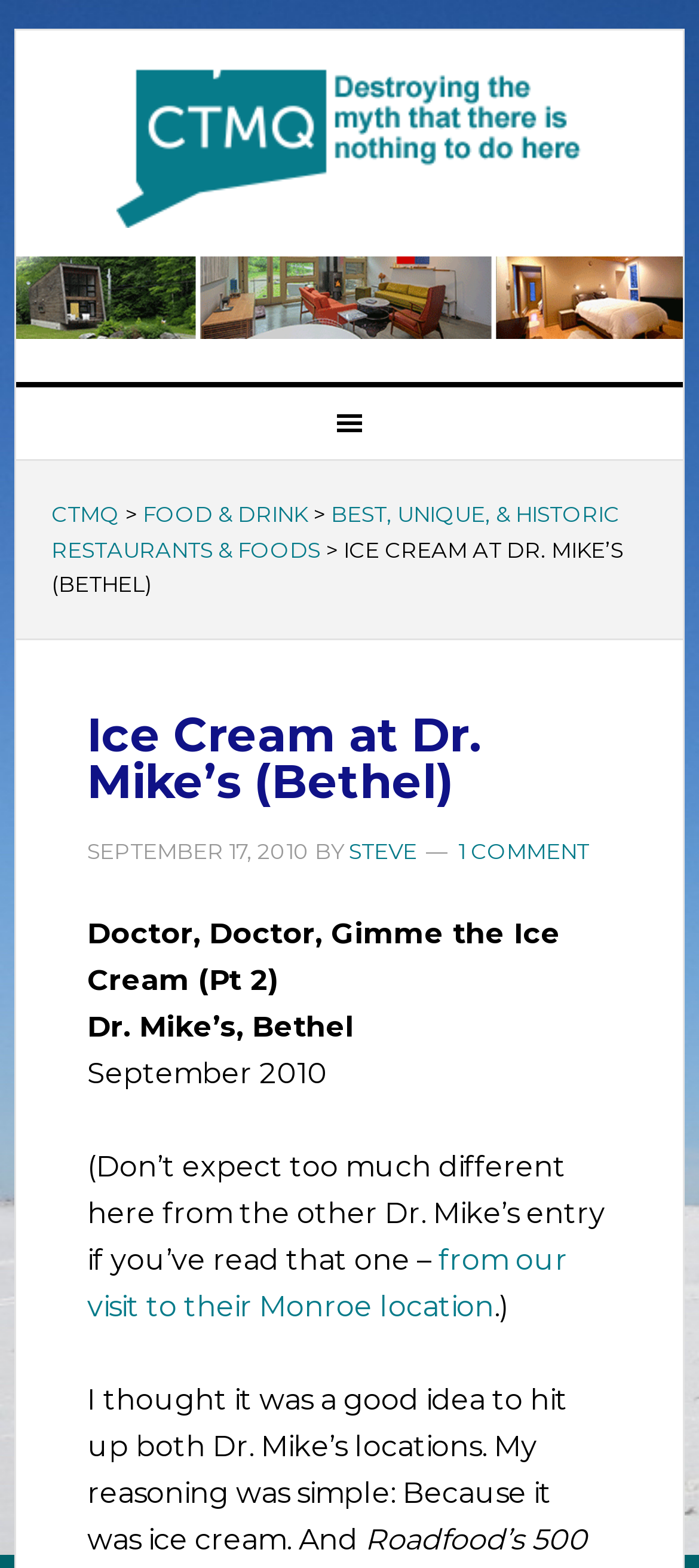Specify the bounding box coordinates of the element's area that should be clicked to execute the given instruction: "read 1 COMMENT". The coordinates should be four float numbers between 0 and 1, i.e., [left, top, right, bottom].

[0.656, 0.534, 0.843, 0.551]